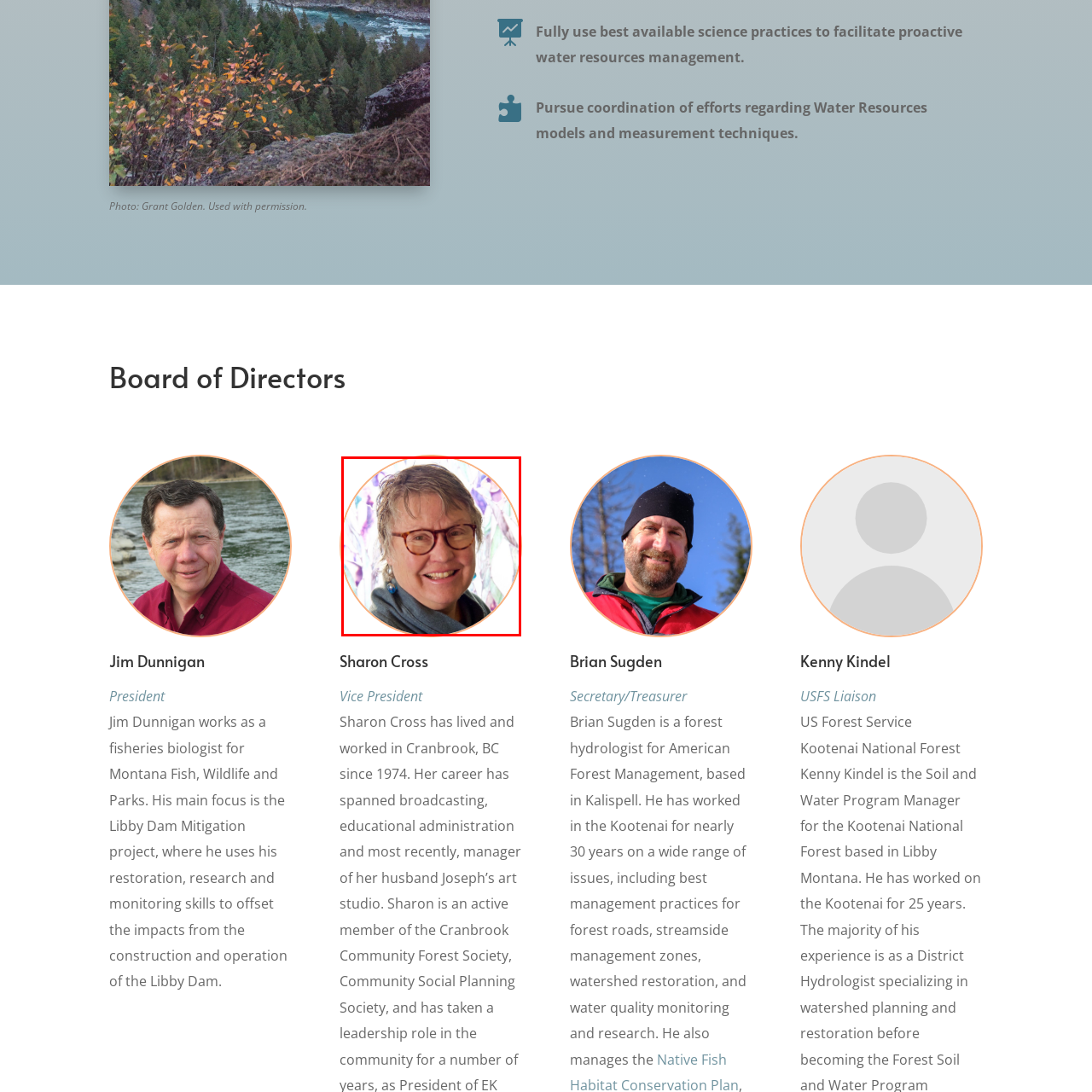What is Sharon Cross affiliated with?
Please interpret the image highlighted by the red bounding box and offer a detailed explanation based on what you observe visually.

According to the caption, Sharon Cross is affiliated with initiatives related to water resources management and conservation, highlighting her commitment to environmental stewardship and responsible use of natural resources.